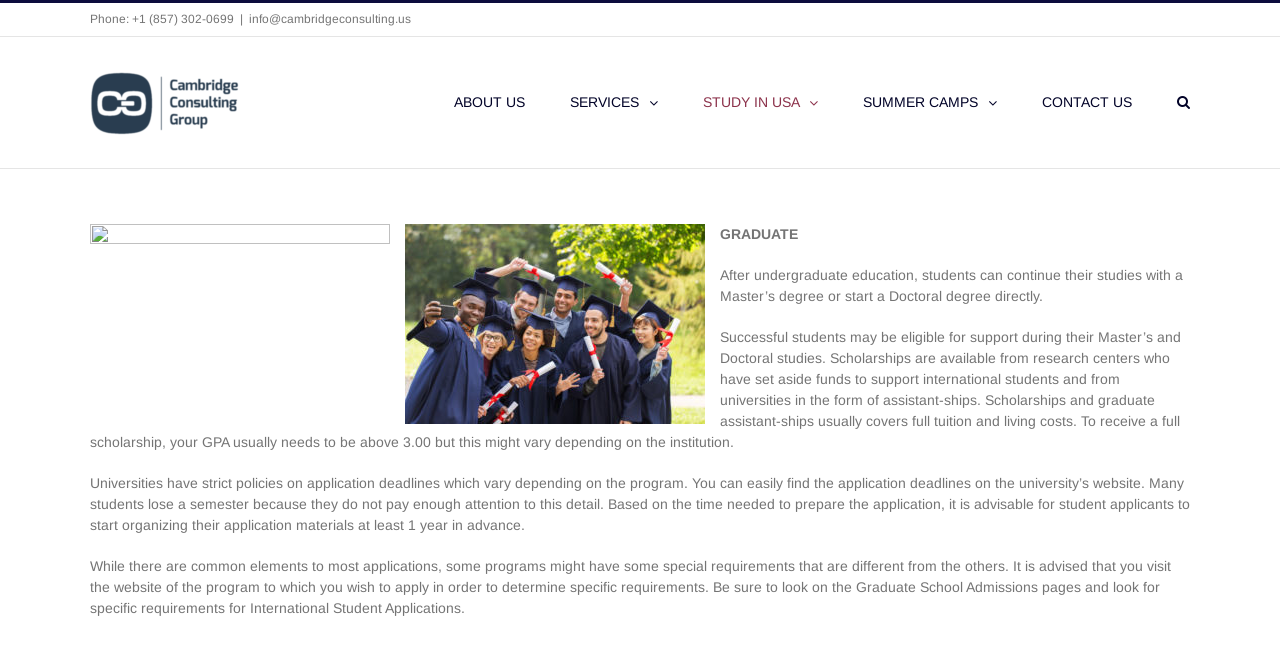Please specify the coordinates of the bounding box for the element that should be clicked to carry out this instruction: "Click the 'Search' link". The coordinates must be four float numbers between 0 and 1, formatted as [left, top, right, bottom].

[0.92, 0.056, 0.93, 0.252]